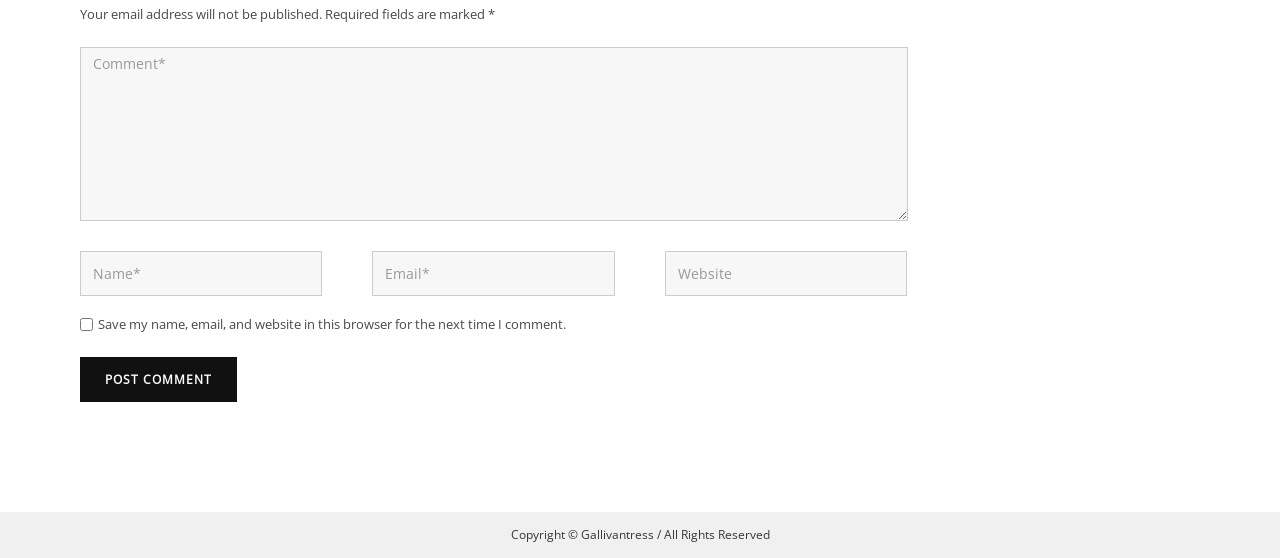From the element description: "name="submit" value="Post Comment"", extract the bounding box coordinates of the UI element. The coordinates should be expressed as four float numbers between 0 and 1, in the order [left, top, right, bottom].

[0.062, 0.64, 0.185, 0.721]